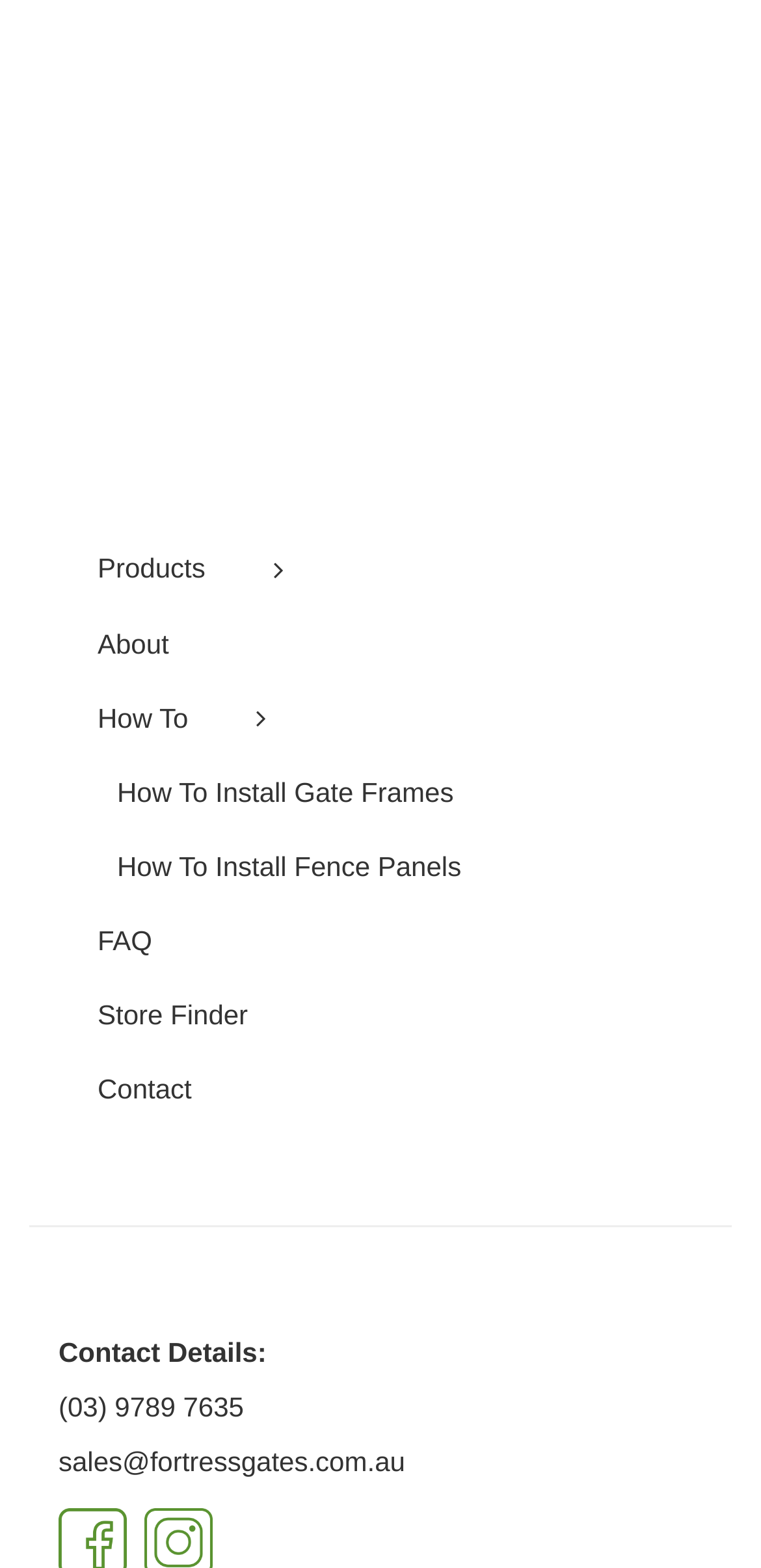Predict the bounding box coordinates for the UI element described as: "Products". The coordinates should be four float numbers between 0 and 1, presented as [left, top, right, bottom].

[0.077, 0.339, 0.921, 0.388]